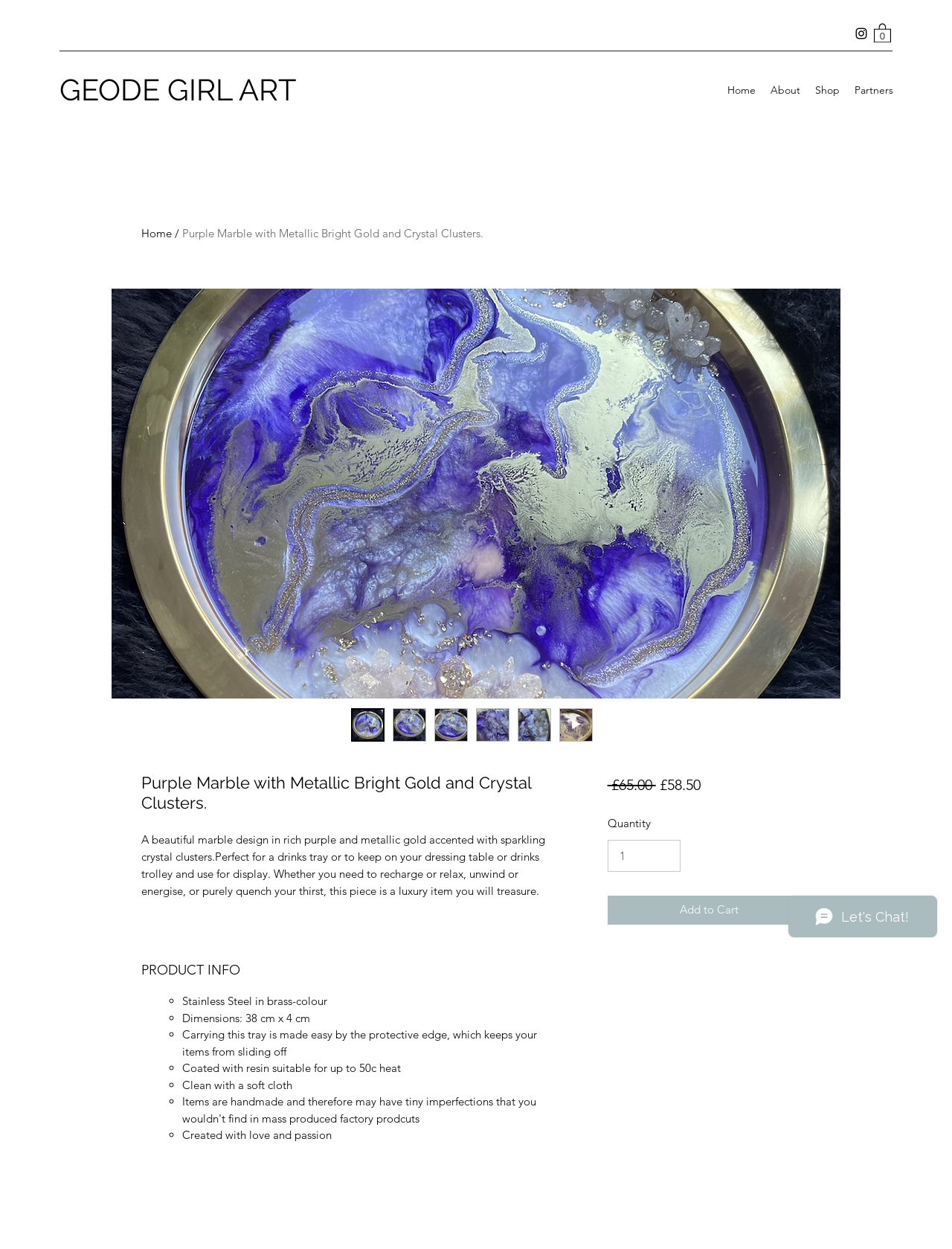Identify the bounding box coordinates for the UI element described as: "input value="1" aria-label="Quantity" value="1"". The coordinates should be provided as four floats between 0 and 1: [left, top, right, bottom].

[0.638, 0.672, 0.715, 0.698]